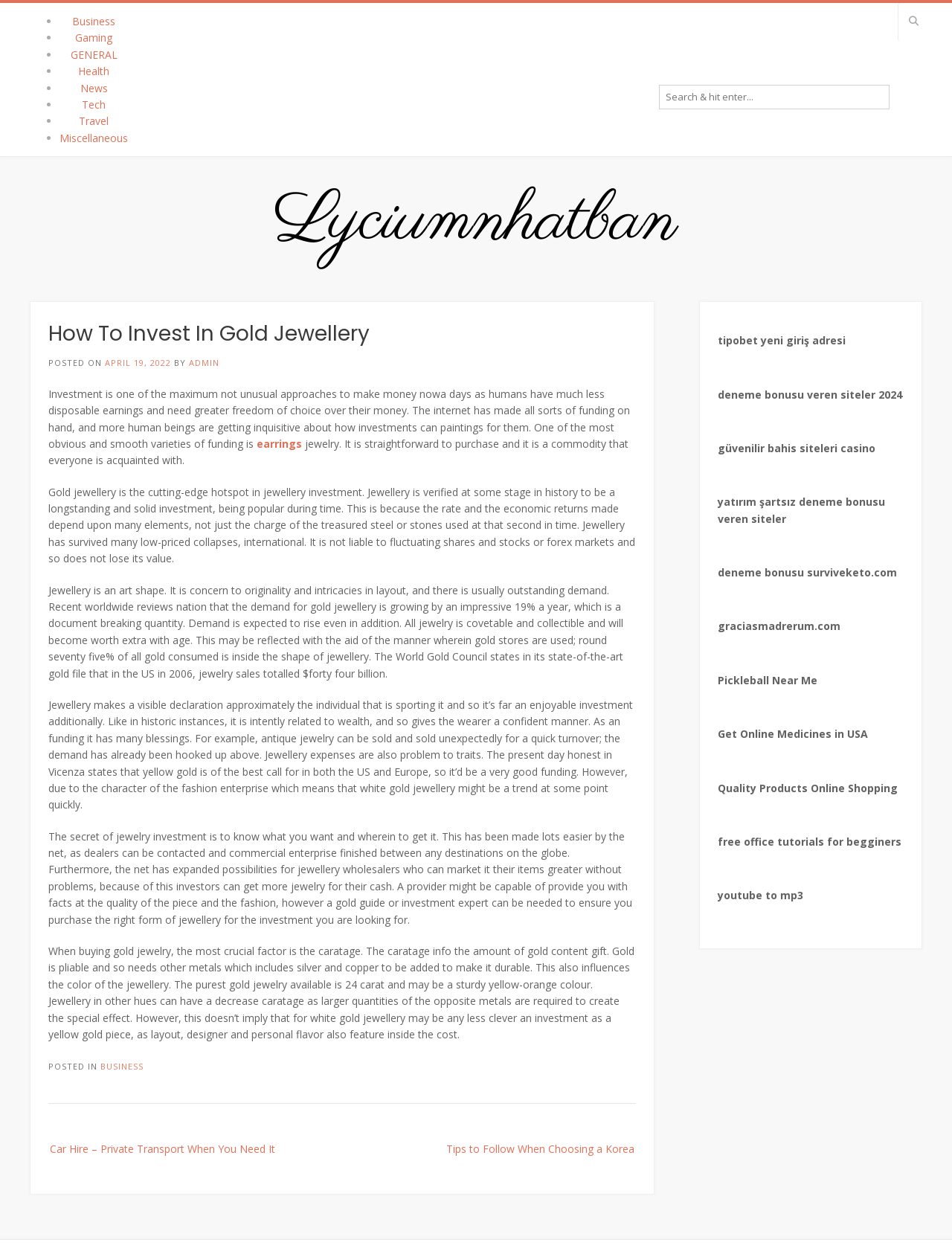What is the demand for gold jewellery growing by?
Using the image as a reference, deliver a detailed and thorough answer to the question.

According to the article, recent global reviews state that the demand for gold jewellery is growing by an impressive 19% a year, which is a record-breaking amount.